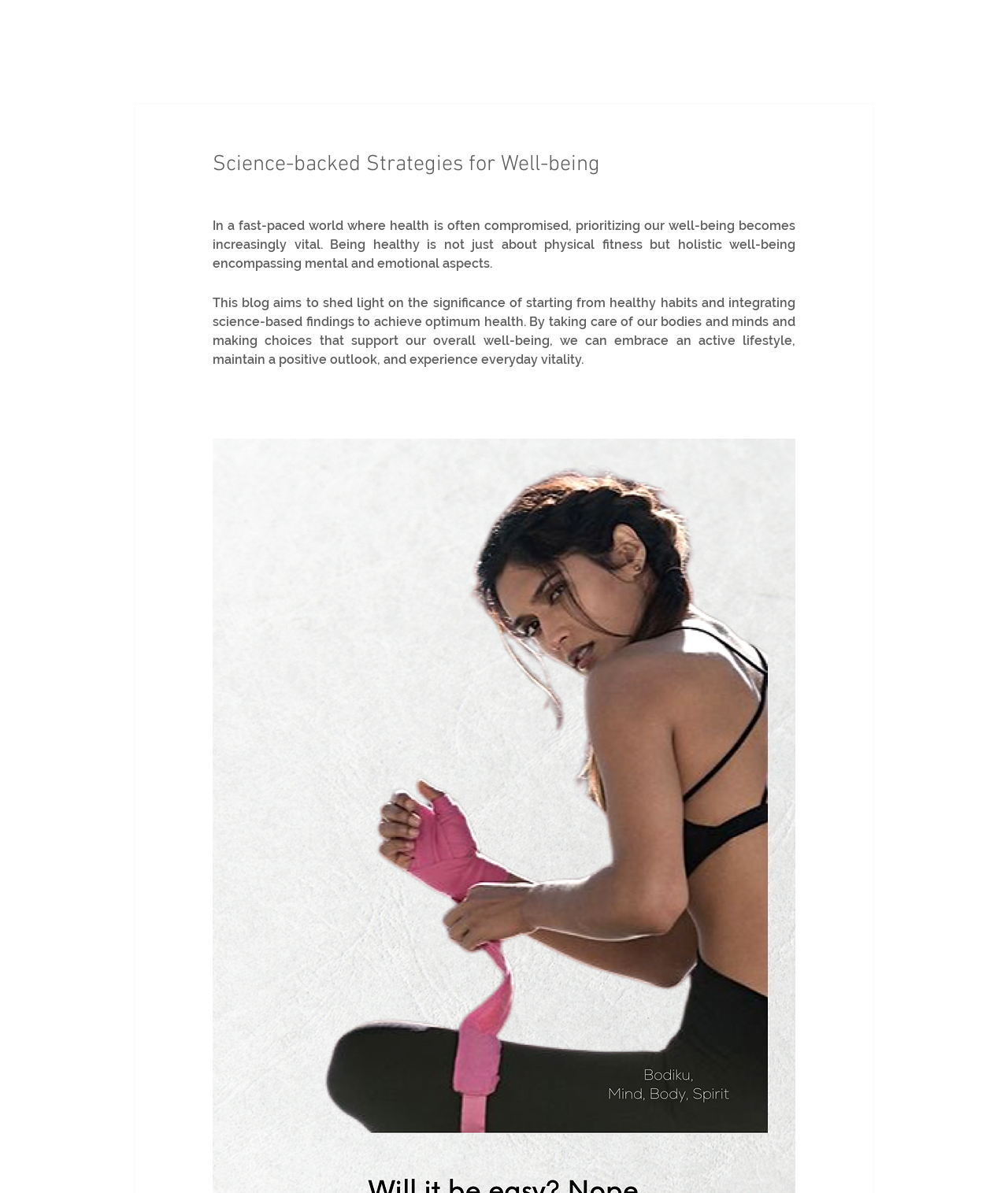How many navigation links are available?
Relying on the image, give a concise answer in one word or a brief phrase.

6